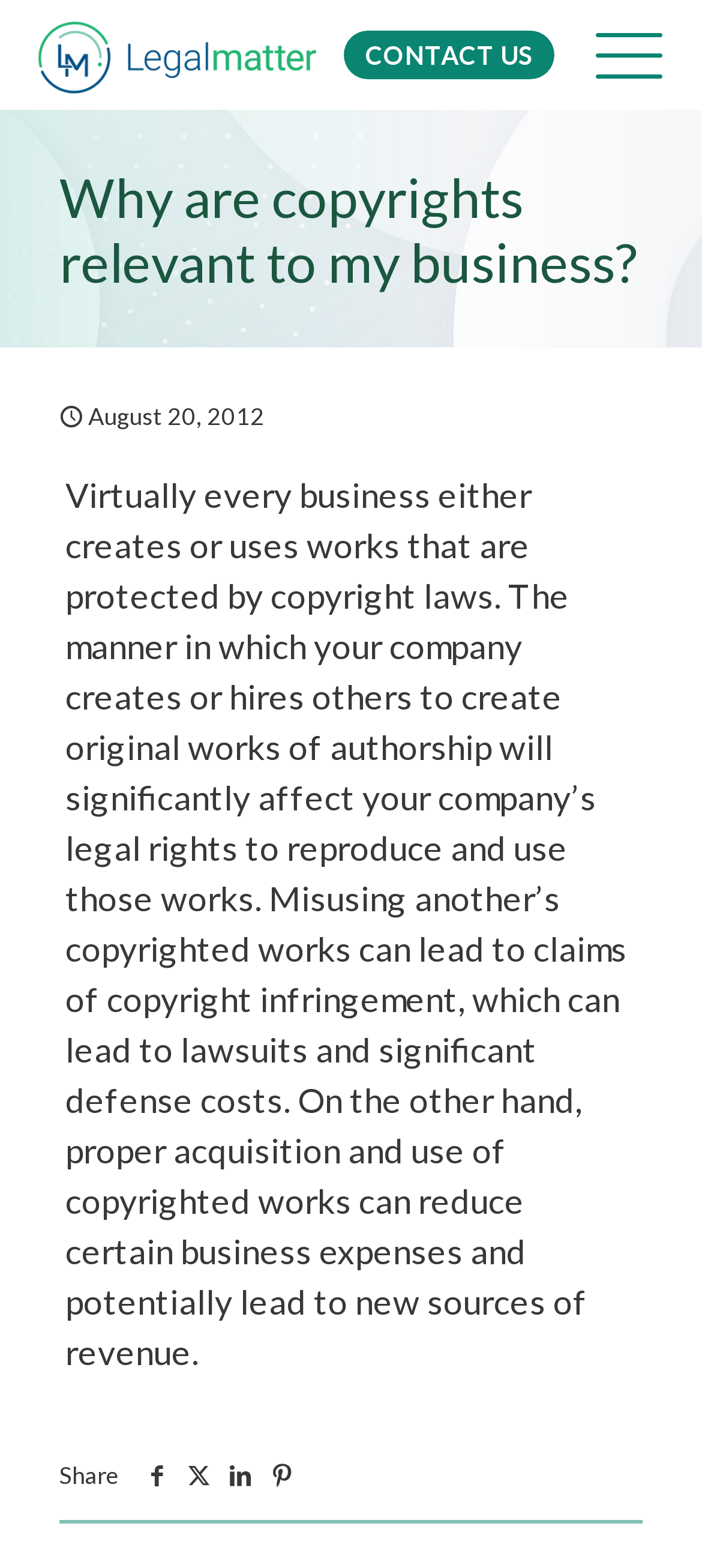Find and provide the bounding box coordinates for the UI element described here: "aria-label="x twitter icon"". The coordinates should be given as four float numbers between 0 and 1: [left, top, right, bottom].

[0.254, 0.931, 0.313, 0.95]